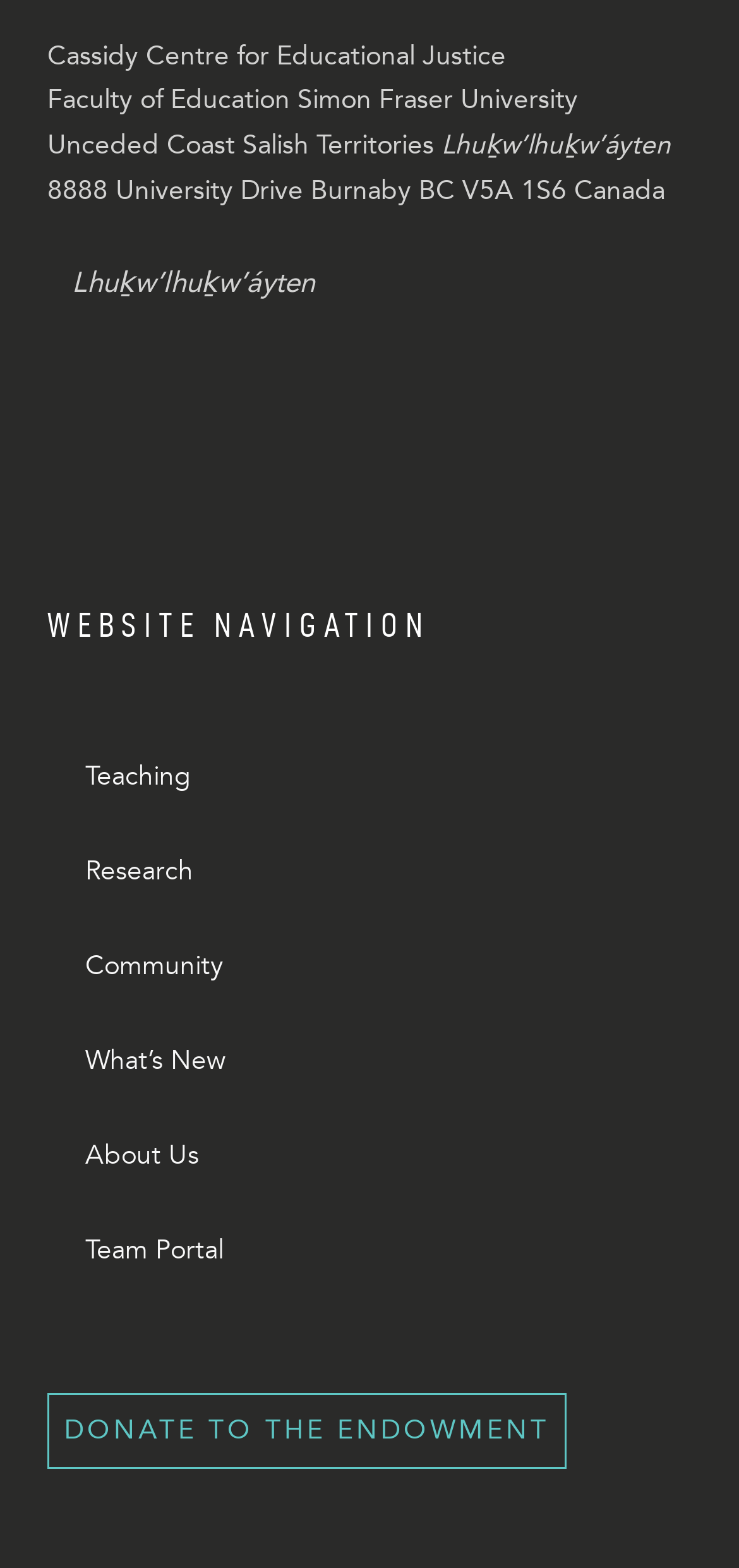How many links are there in the navigation section?
Refer to the image and give a detailed response to the question.

The navigation section is headed by 'WEBSITE NAVIGATION' and contains one link, so there is only one link in the navigation section.